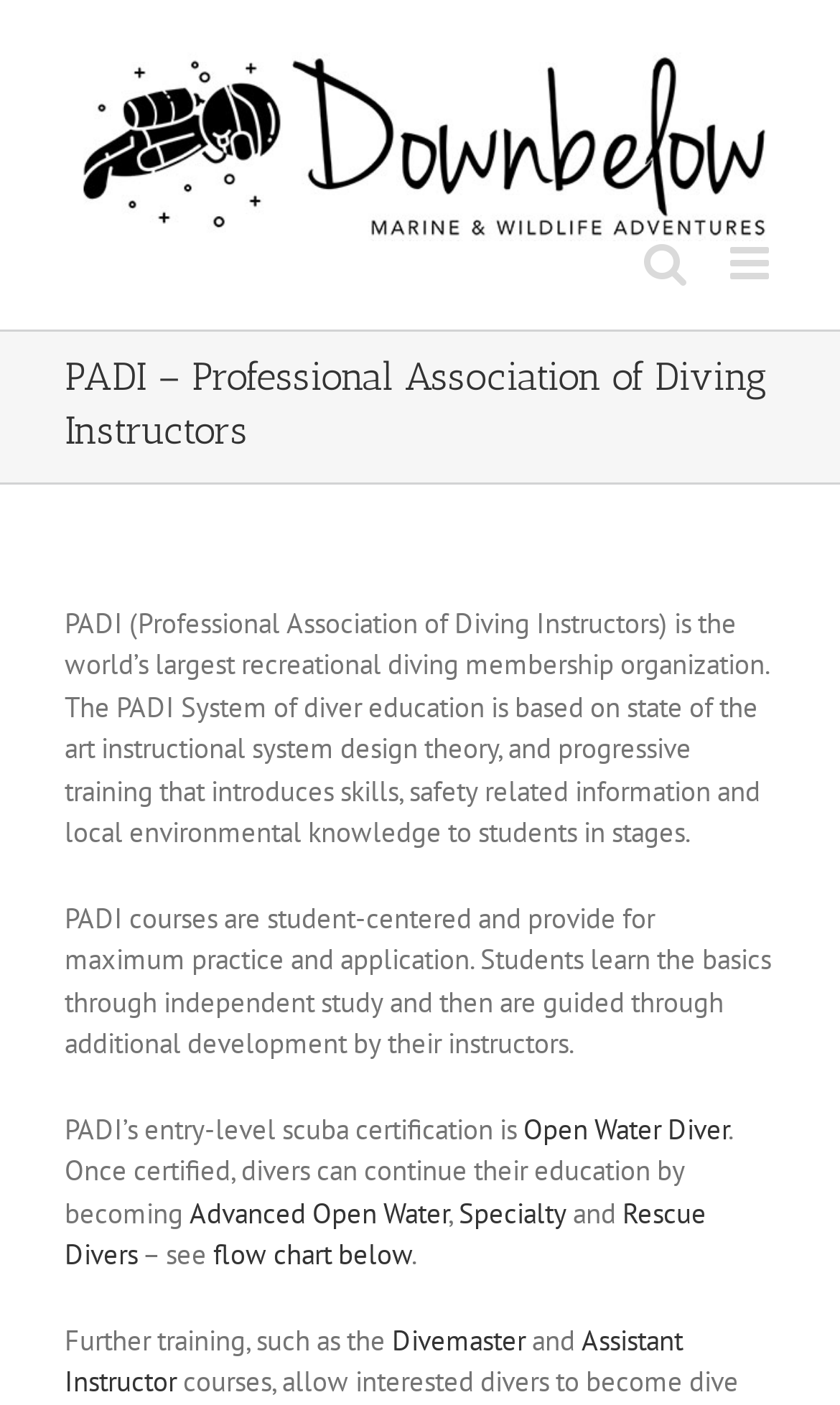Please specify the coordinates of the bounding box for the element that should be clicked to carry out this instruction: "Click Open Water Diver". The coordinates must be four float numbers between 0 and 1, formatted as [left, top, right, bottom].

[0.623, 0.791, 0.867, 0.817]